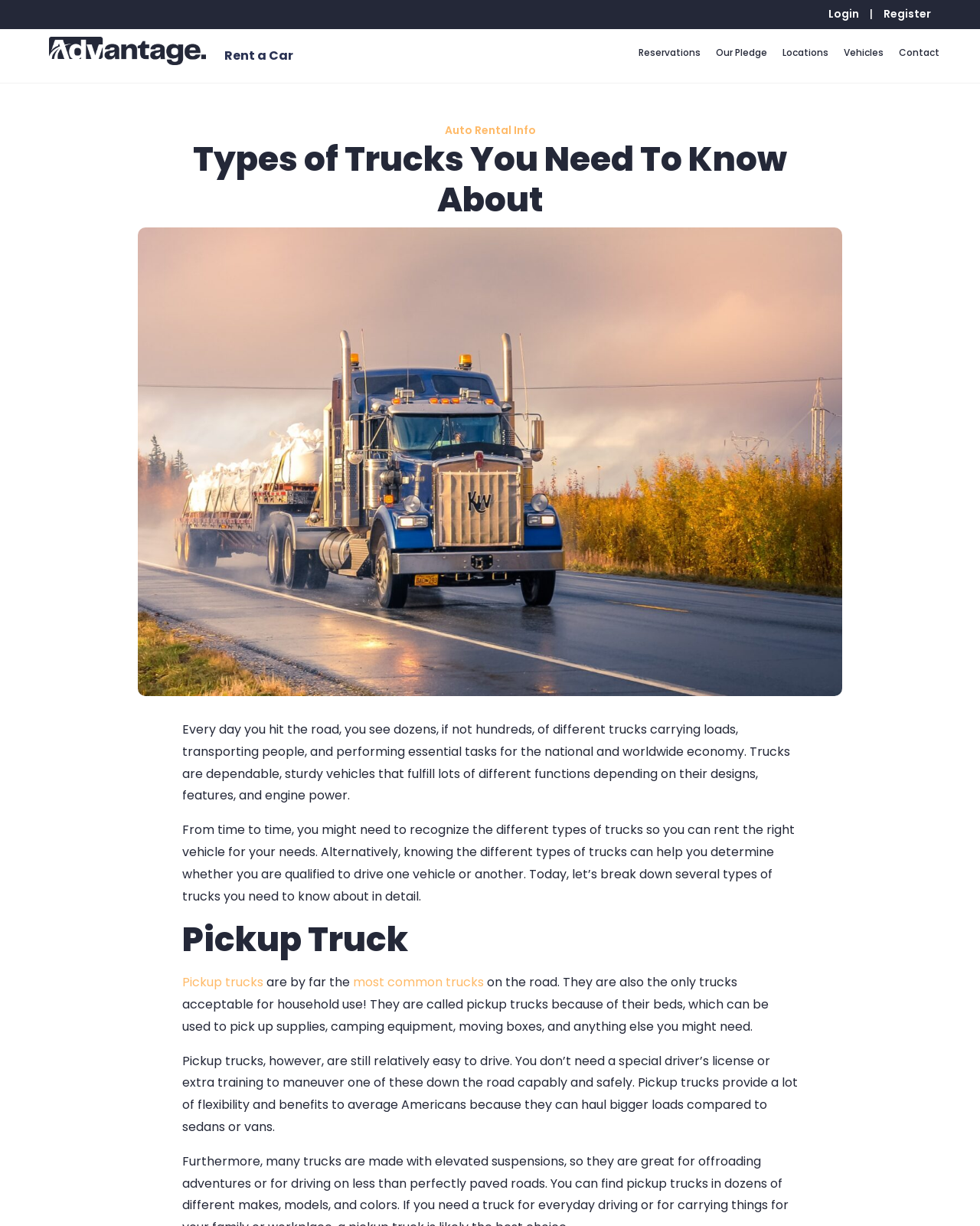Find the bounding box coordinates of the clickable element required to execute the following instruction: "Click on Login". Provide the coordinates as four float numbers between 0 and 1, i.e., [left, top, right, bottom].

[0.845, 0.005, 0.877, 0.017]